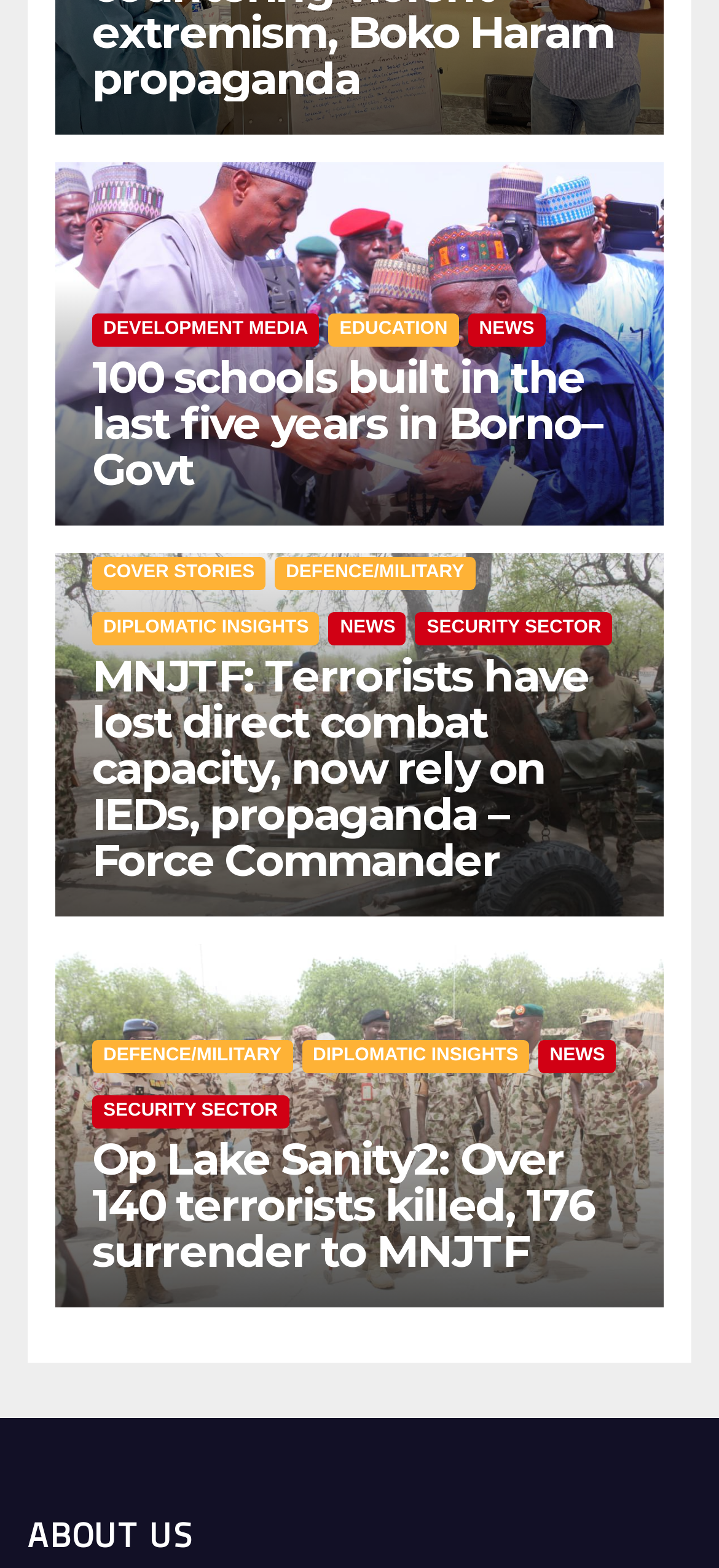Find the bounding box coordinates for the element that must be clicked to complete the instruction: "View the post by 'JCMckenzie'". The coordinates should be four float numbers between 0 and 1, indicated as [left, top, right, bottom].

None